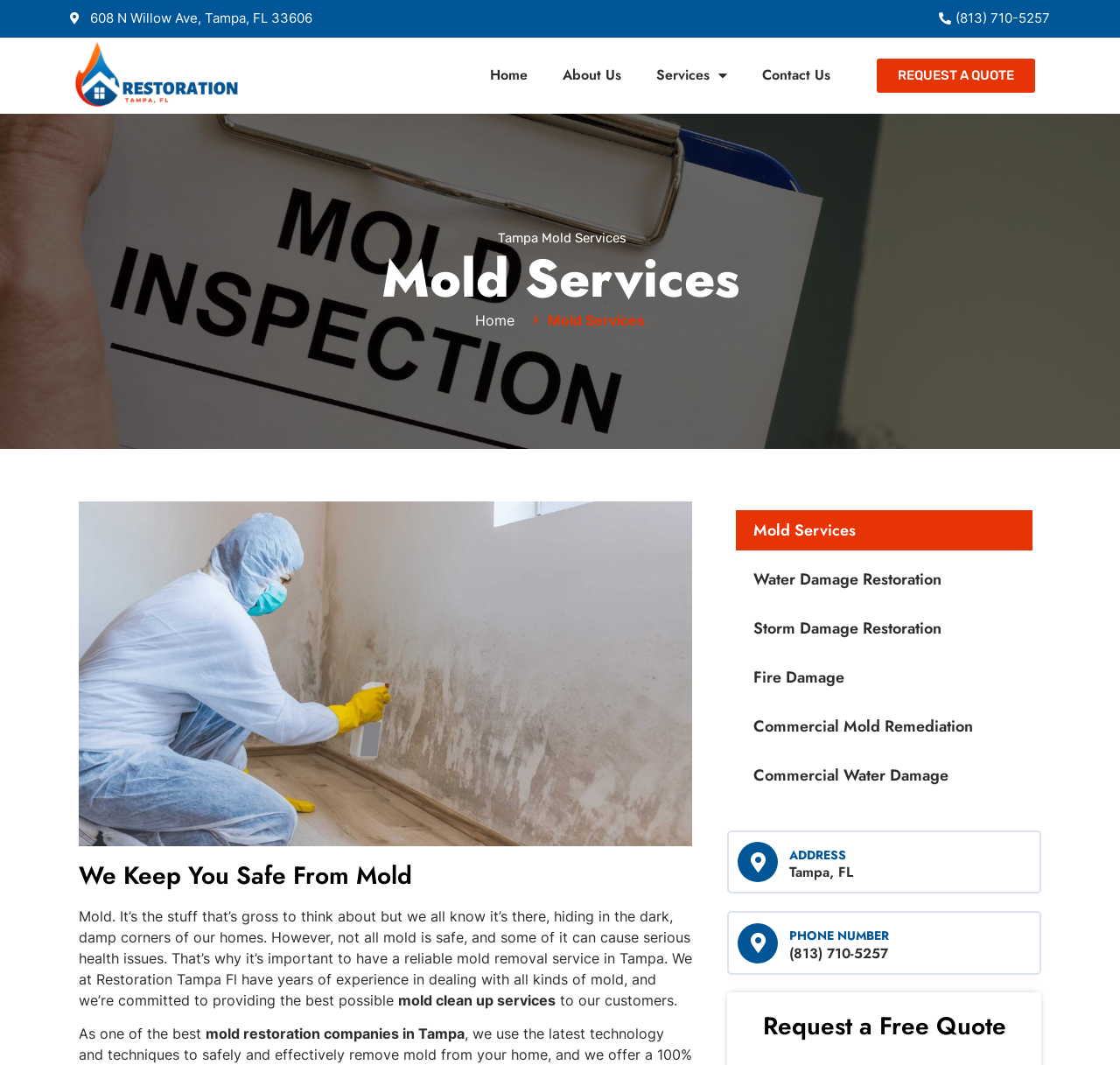Please respond in a single word or phrase: 
What is the address of the mold service?

608 N Willow Ave, Tampa, FL 33606